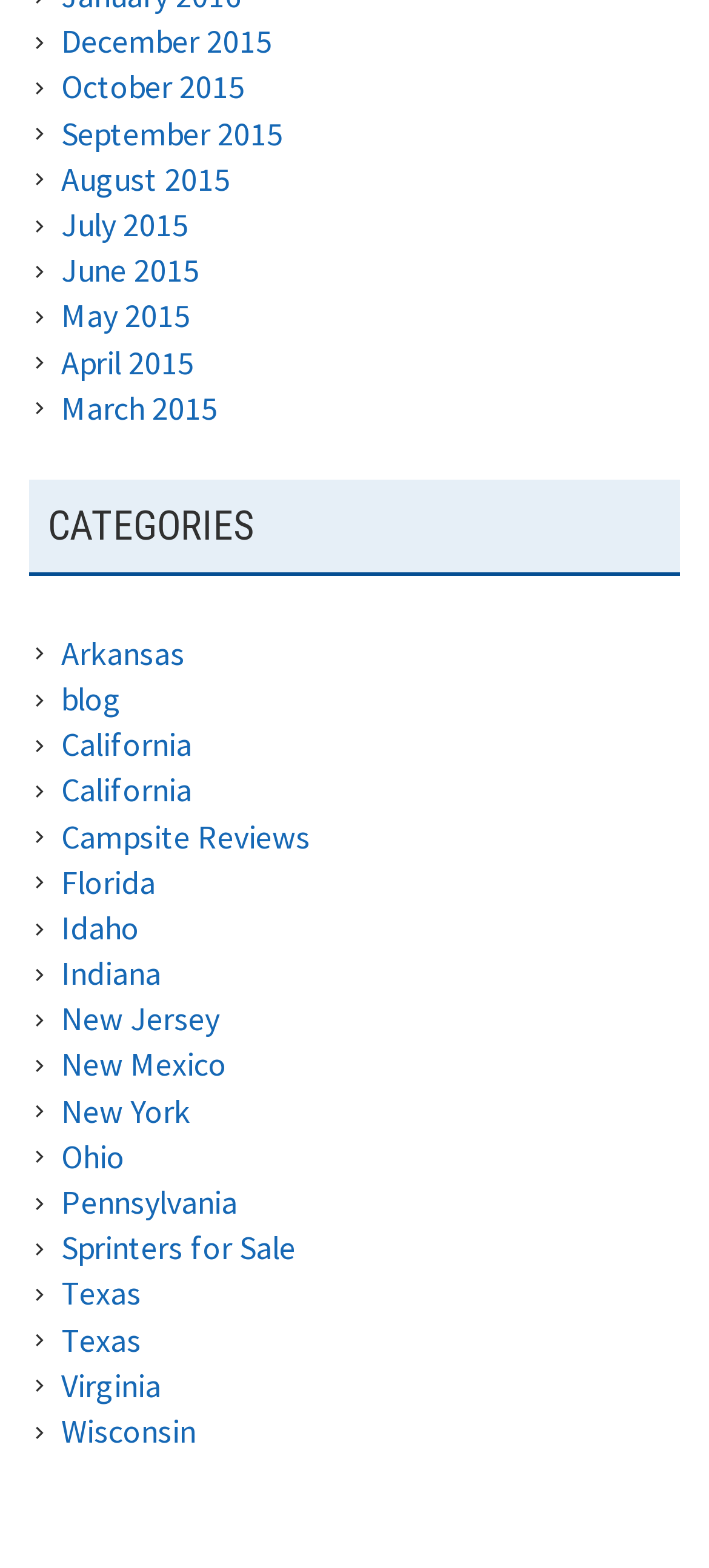What is the earliest month listed?
Please look at the screenshot and answer using one word or phrase.

December 2015